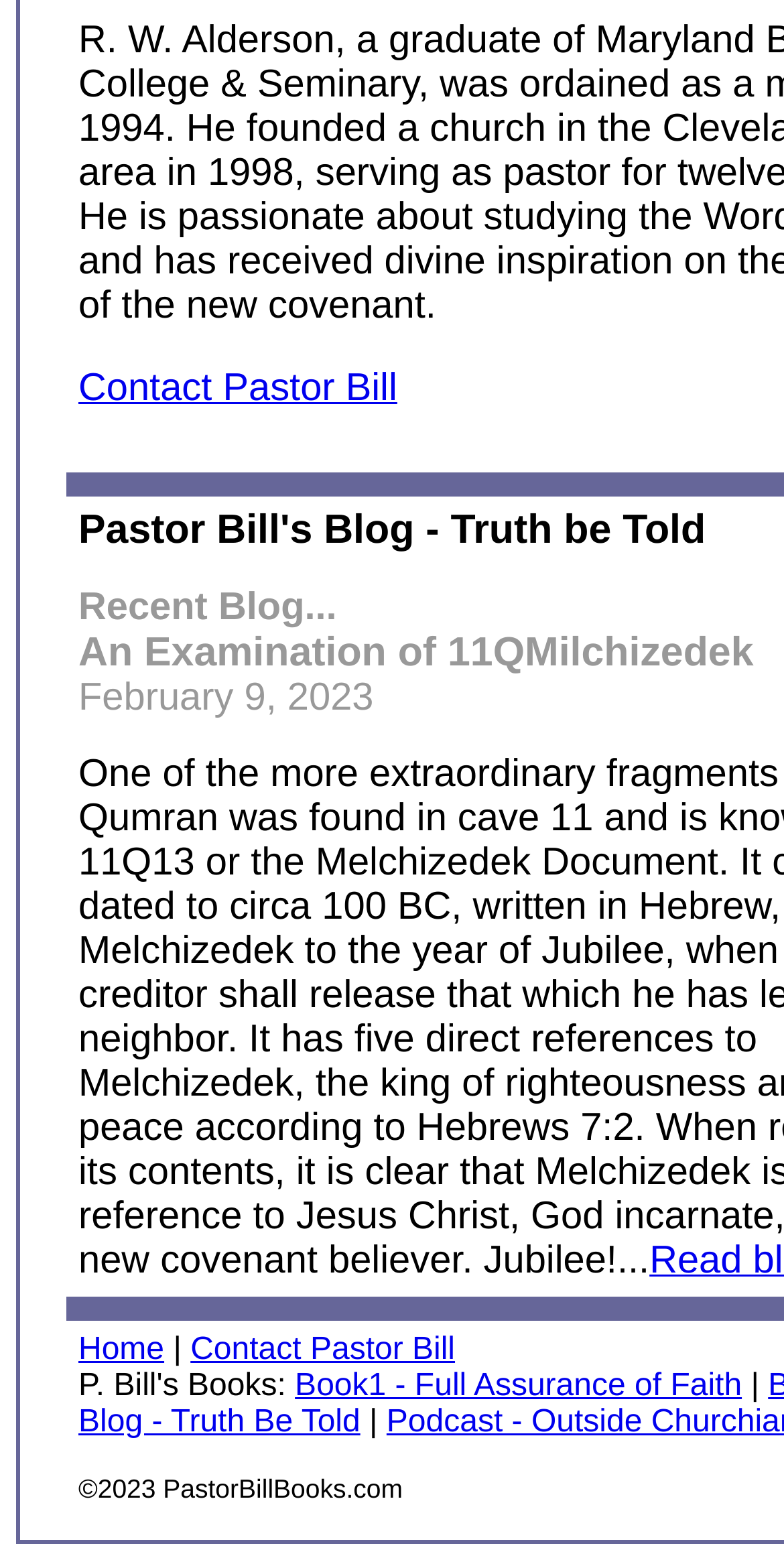Locate the bounding box of the UI element based on this description: "Blog - Truth Be Told". Provide four float numbers between 0 and 1 as [left, top, right, bottom].

[0.1, 0.901, 0.46, 0.923]